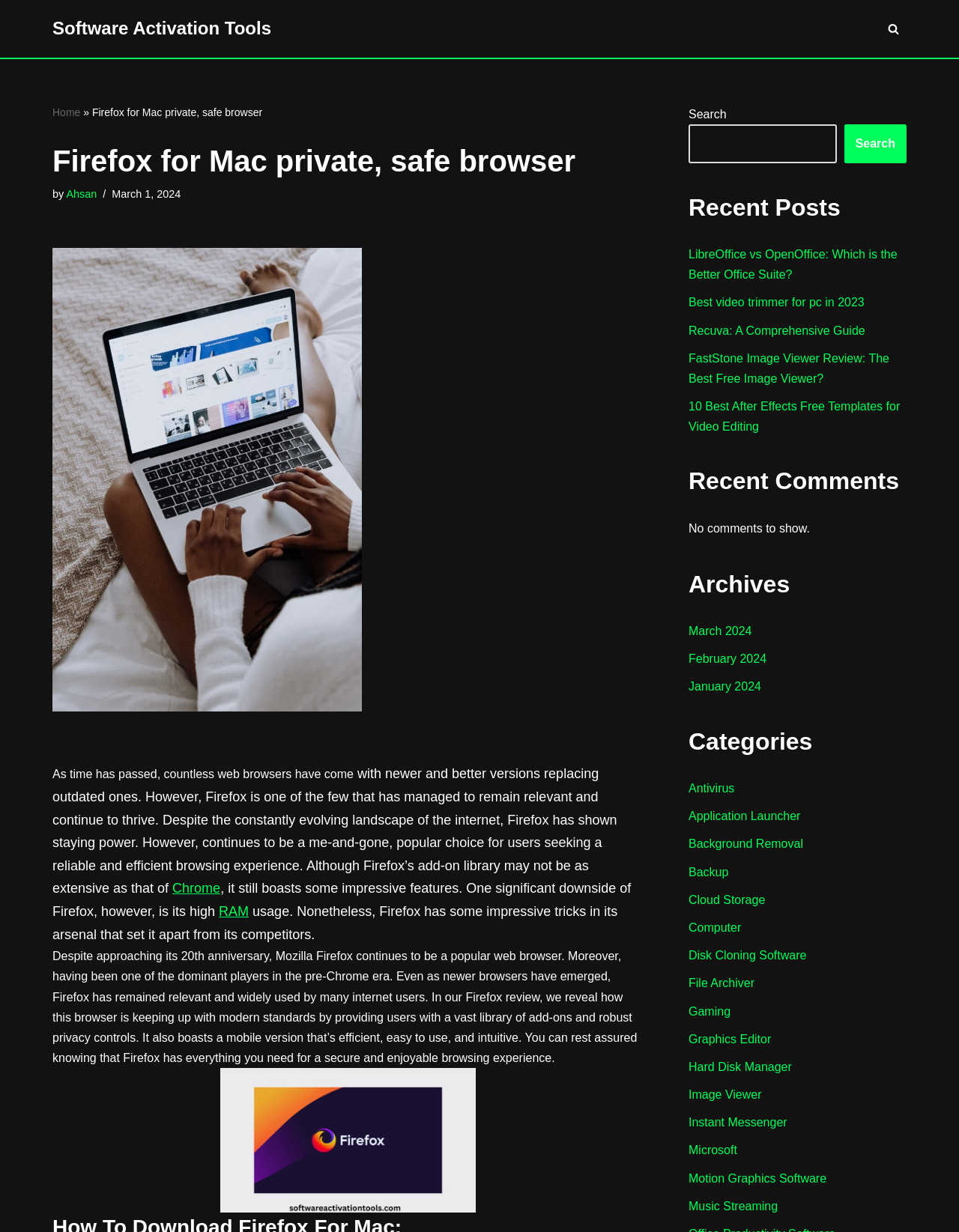Specify the bounding box coordinates of the region I need to click to perform the following instruction: "Click the 'Skip to main' link". The coordinates must be four float numbers in the range of 0 to 1, i.e., [left, top, right, bottom].

None